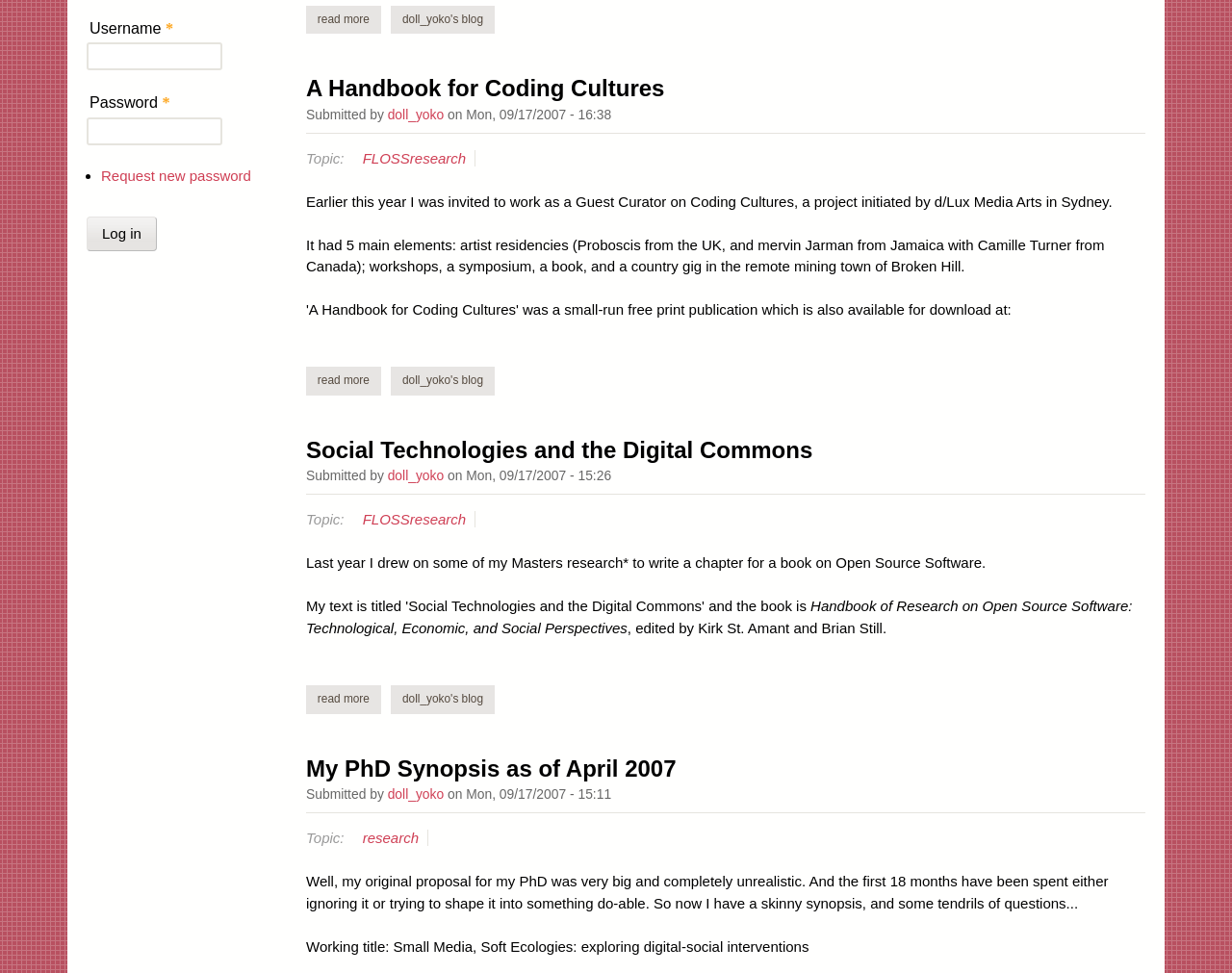Bounding box coordinates are specified in the format (top-left x, top-left y, bottom-right x, bottom-right y). All values are floating point numbers bounded between 0 and 1. Please provide the bounding box coordinate of the region this sentence describes: parent_node: Username * name="name"

[0.07, 0.044, 0.18, 0.073]